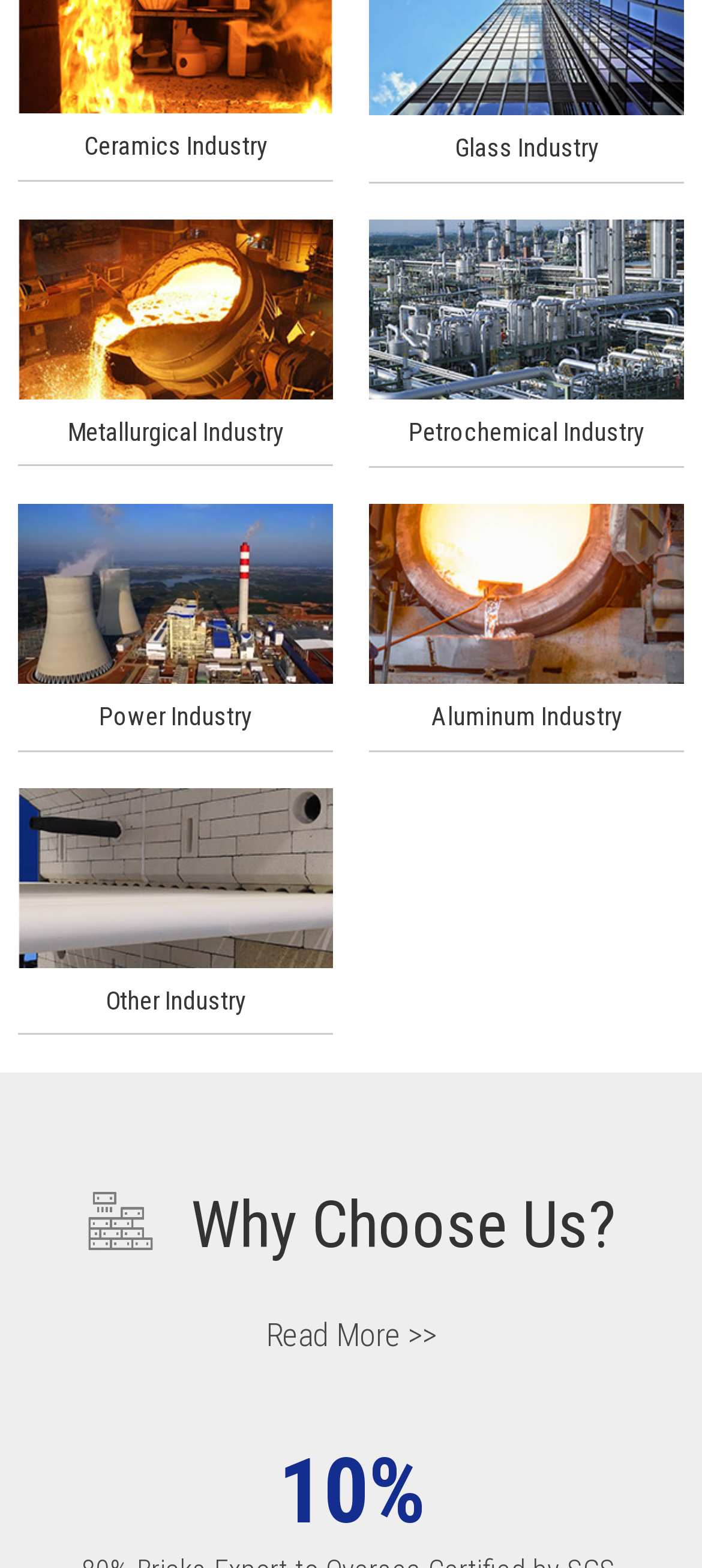Respond to the question below with a single word or phrase: What is the first industry listed?

Ceramics Industry